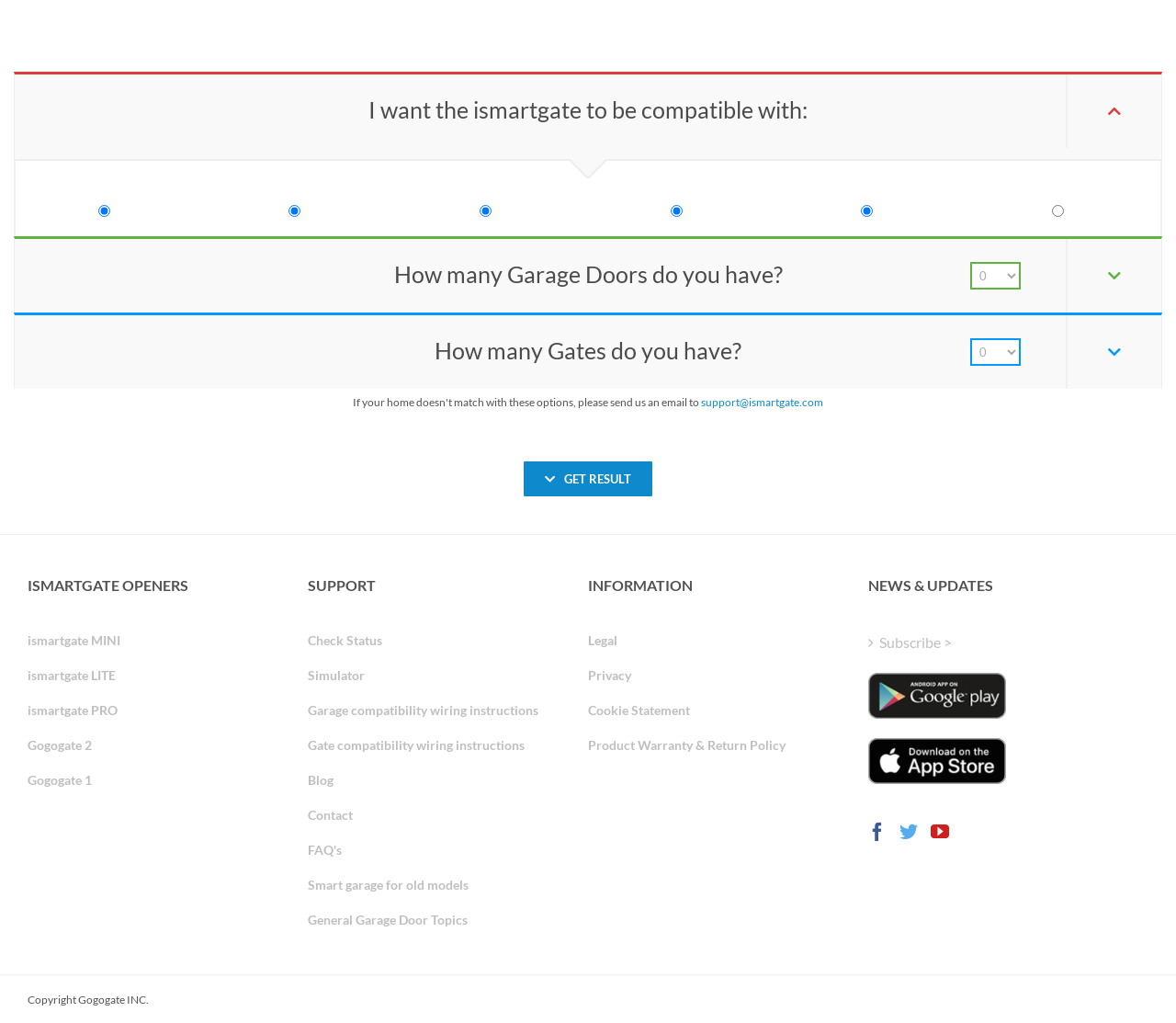Pinpoint the bounding box coordinates of the clickable element needed to complete the instruction: "Choose the number of garage doors". The coordinates should be provided as four float numbers between 0 and 1: [left, top, right, bottom].

[0.825, 0.256, 0.868, 0.283]